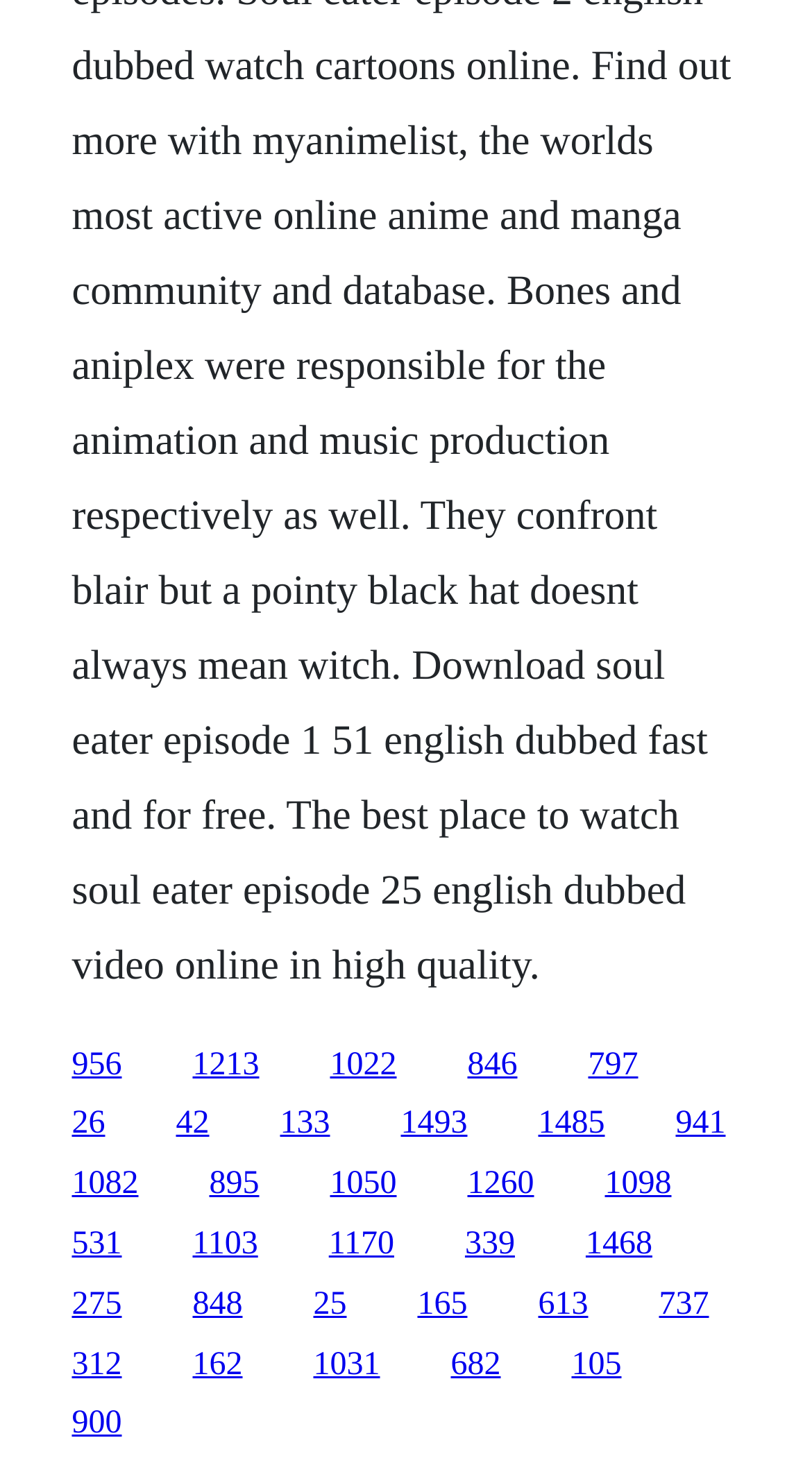Please find the bounding box coordinates of the element that must be clicked to perform the given instruction: "follow the link at the bottom left". The coordinates should be four float numbers from 0 to 1, i.e., [left, top, right, bottom].

[0.088, 0.915, 0.15, 0.939]